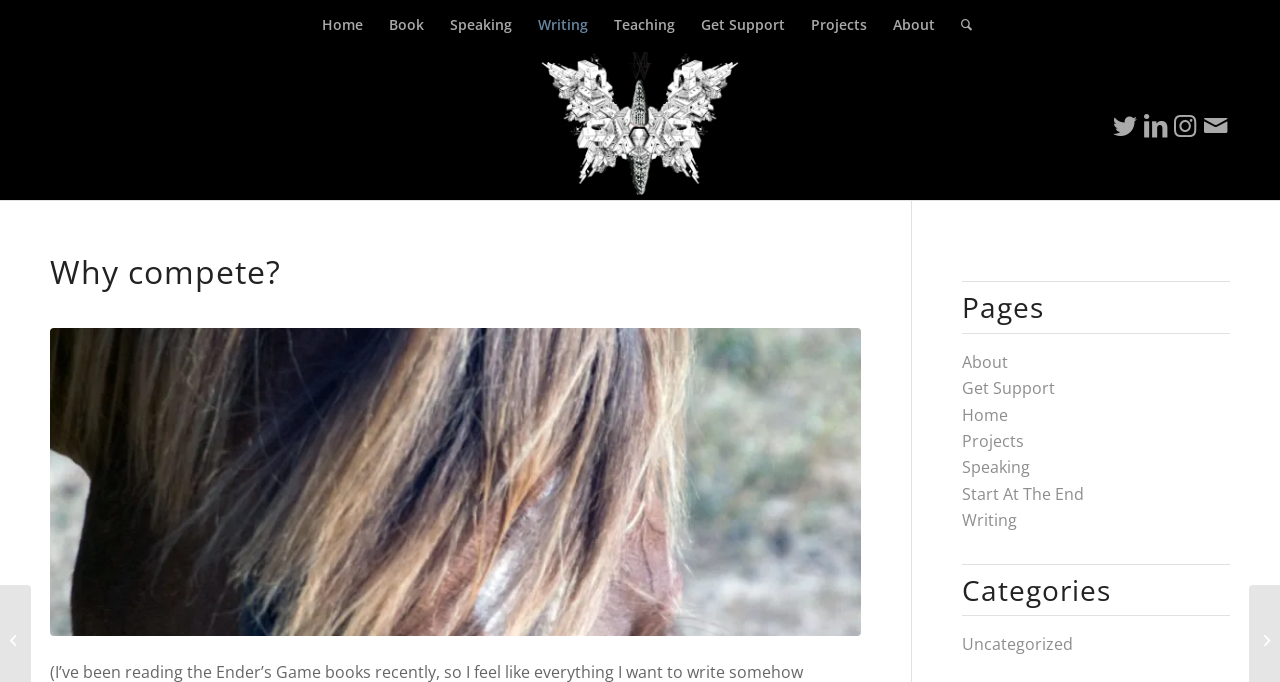Determine the bounding box coordinates for the clickable element to execute this instruction: "View Matt Wallaert's profile". Provide the coordinates as four float numbers between 0 and 1, i.e., [left, top, right, bottom].

[0.423, 0.073, 0.577, 0.293]